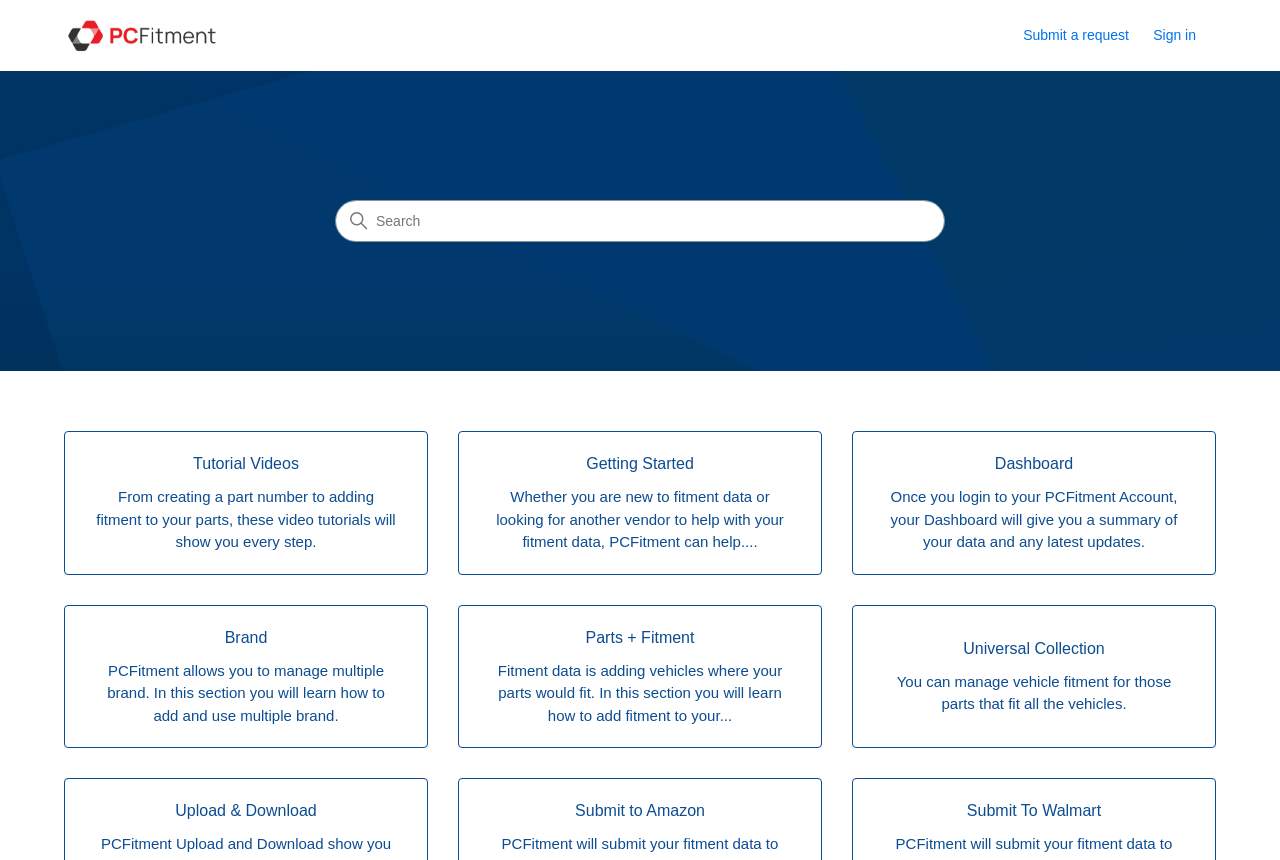Kindly respond to the following question with a single word or a brief phrase: 
What is the main topic of the webpage?

PCFitment platform